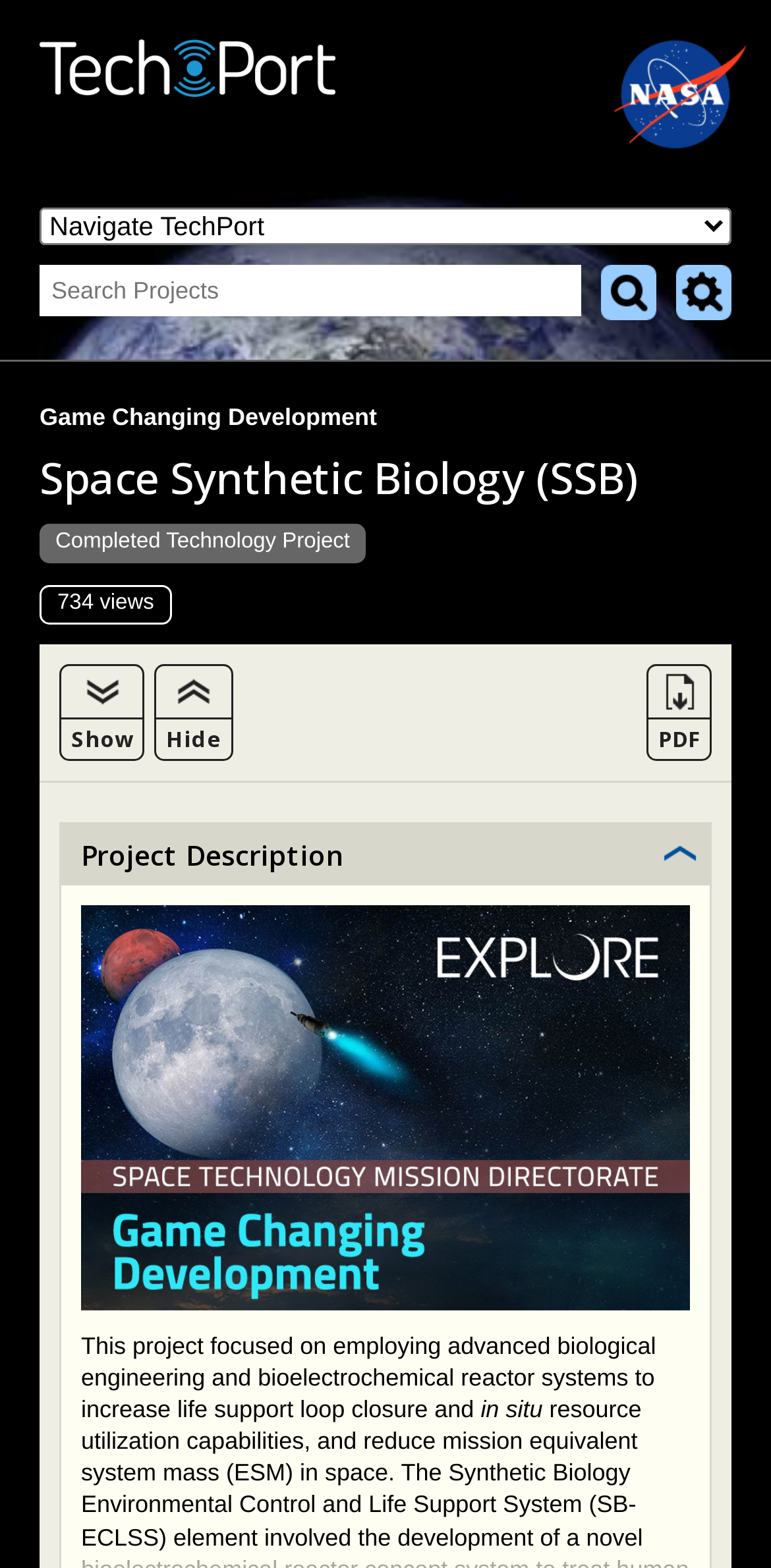Use a single word or phrase to answer the question: What is the current state of the project?

Completed